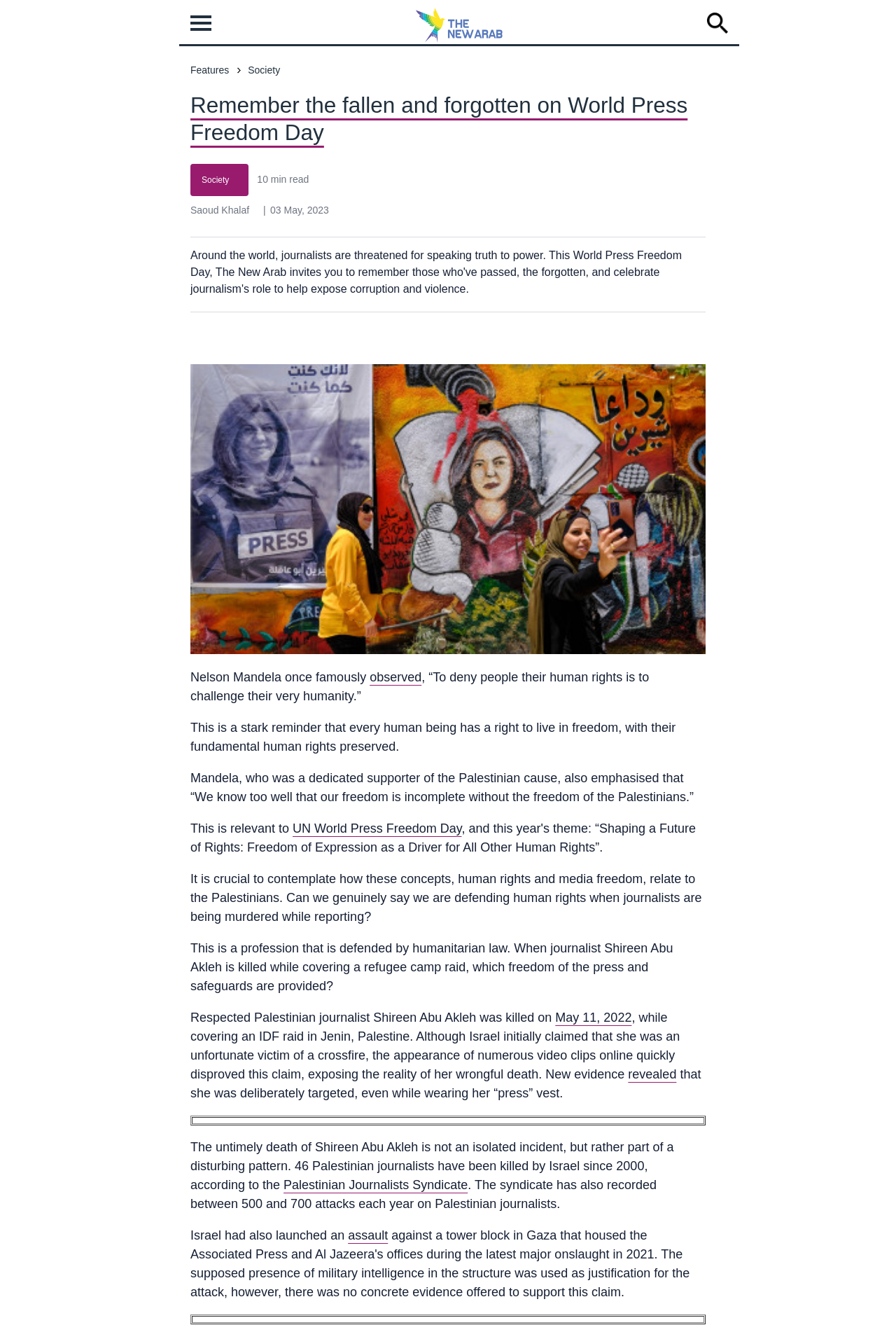Locate the bounding box coordinates of the area where you should click to accomplish the instruction: "Click the 'observed' link".

[0.413, 0.506, 0.47, 0.516]